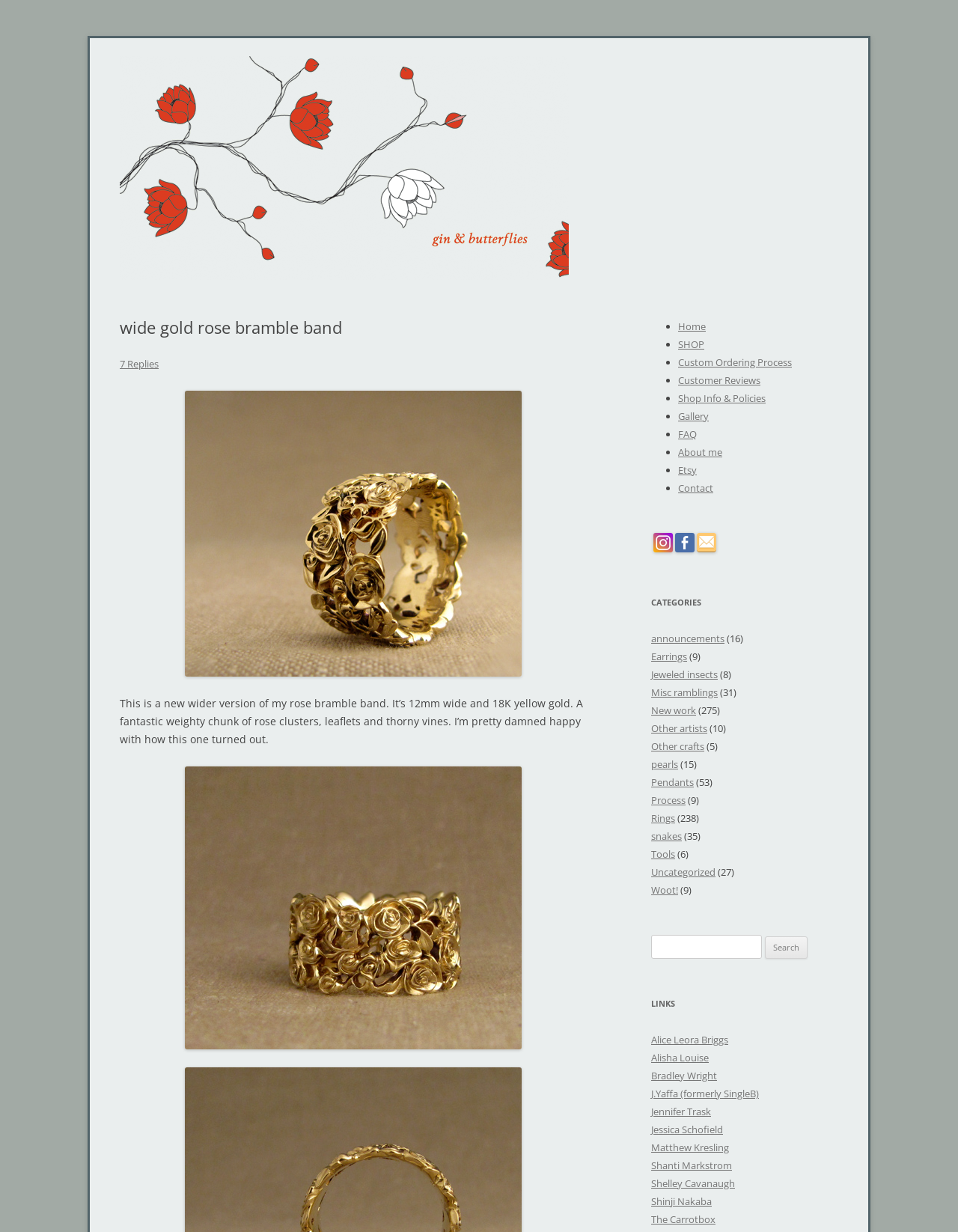Using the information in the image, give a comprehensive answer to the question: 
What is the purpose of the search bar?

The purpose of the search bar can be inferred by its location and label. It is located at the bottom of the webpage and has a label 'Search for:', suggesting that it is used to search for posts or products on the webpage.